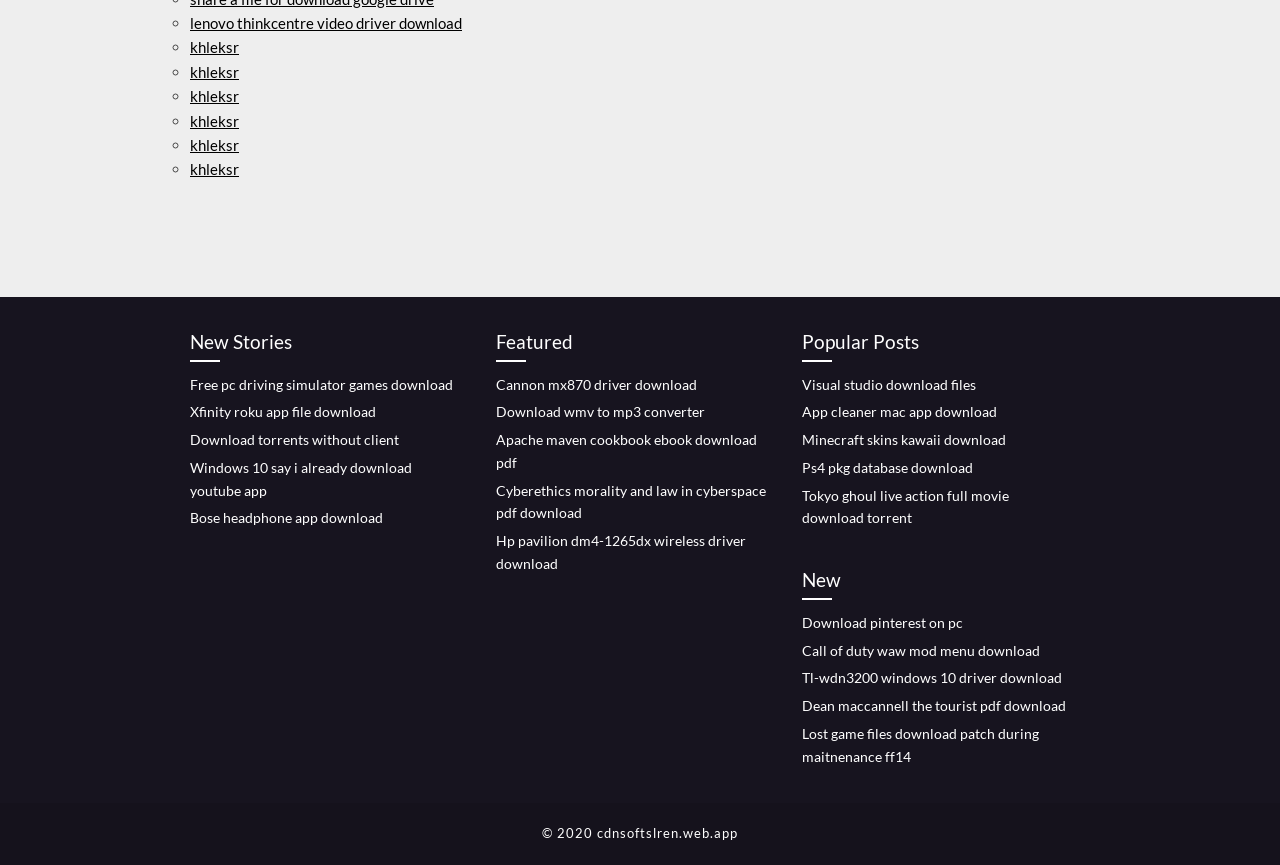What is the copyright information at the bottom of the webpage?
Make sure to answer the question with a detailed and comprehensive explanation.

The copyright information at the bottom of the webpage is '2020 cdnsoftslren.web.app', which indicates that the webpage is copyrighted by cdnsoftslren.web.app in 2020.